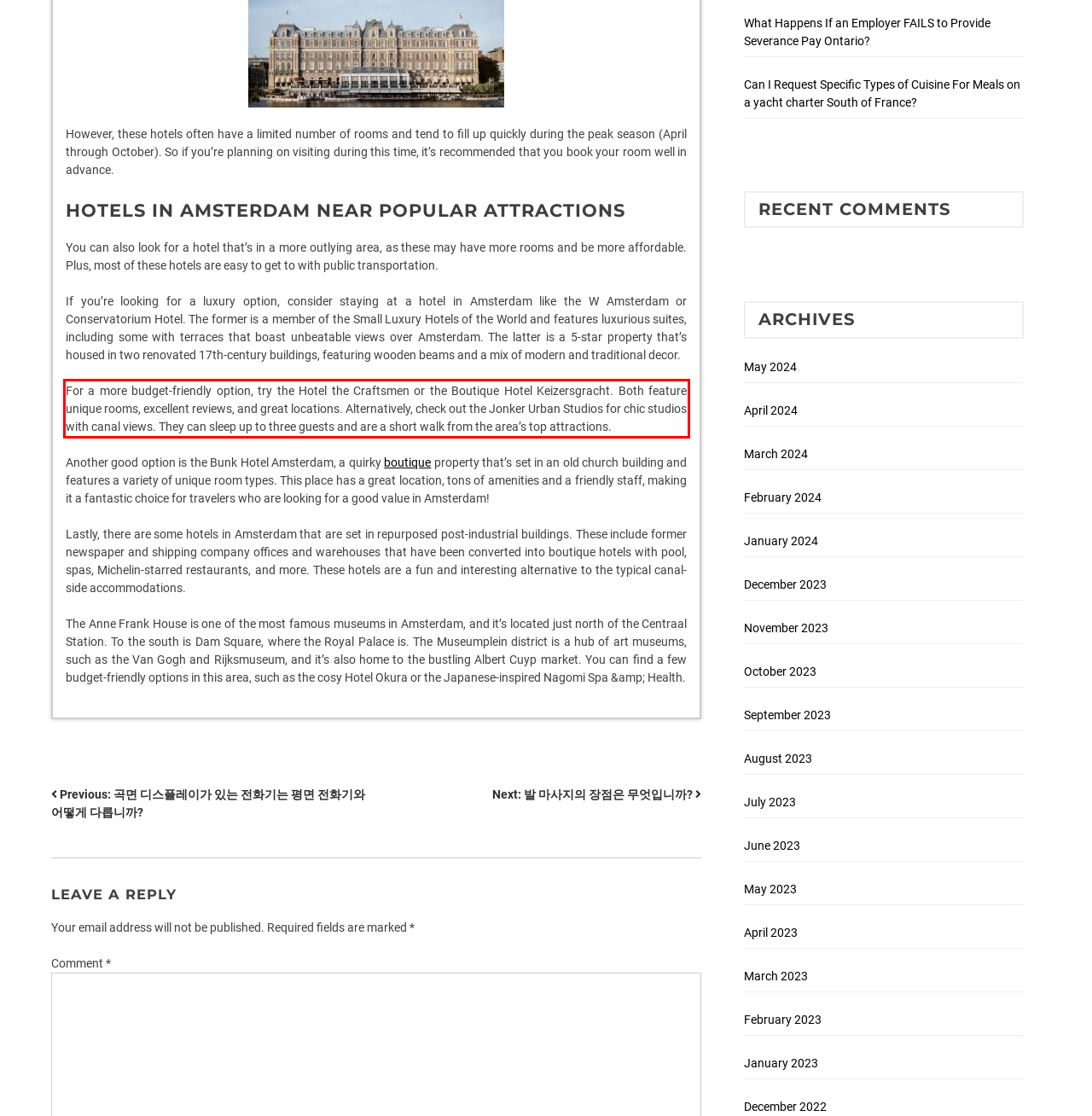View the screenshot of the webpage and identify the UI element surrounded by a red bounding box. Extract the text contained within this red bounding box.

For a more budget-friendly option, try the Hotel the Craftsmen or the Boutique Hotel Keizersgracht. Both feature unique rooms, excellent reviews, and great locations. Alternatively, check out the Jonker Urban Studios for chic studios with canal views. They can sleep up to three guests and are a short walk from the area’s top attractions.